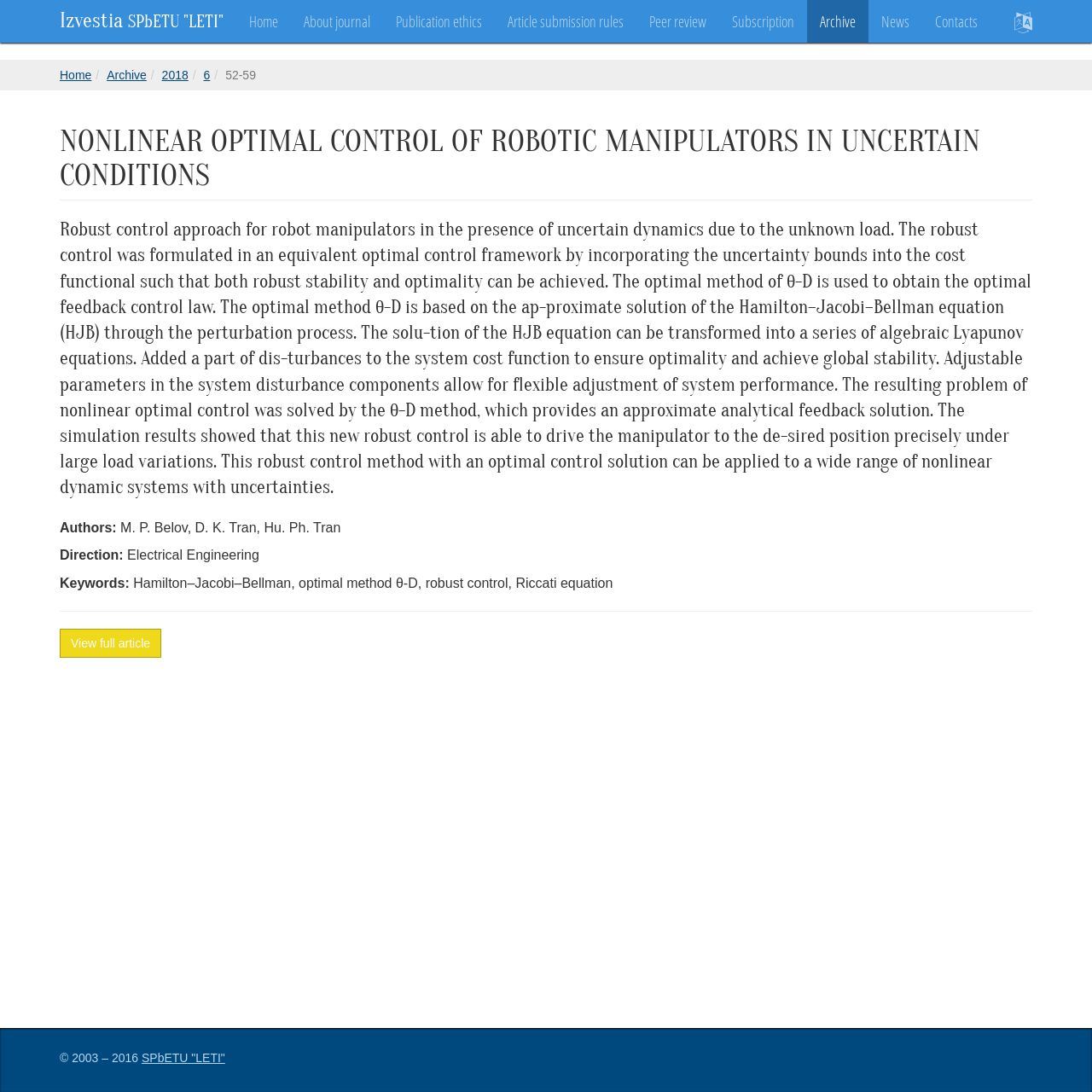Provide an in-depth caption for the webpage.

The webpage appears to be an academic article or research paper about nonlinear optimal control of robotic manipulators in uncertain conditions. At the top of the page, there is a horizontal navigation bar with 11 links, including "Izvestia SPbETU 'LETI'", "Home", "About journal", and others. Below the navigation bar, there is a heading that matches the title of the article.

The main content of the article is divided into several sections. The first section provides an abstract or summary of the research, which describes a robust control approach for robot manipulators in the presence of uncertain dynamics due to unknown loads. The text is quite technical and mentions specific mathematical concepts and techniques, such as the Hamilton-Jacobi-Bellman equation and the optimal method θ-D.

Below the abstract, there are sections for authors, direction, and keywords. The authors are listed as M. P. Belov, D. K. Tran, and Hu. Ph. Tran, and the direction is Electrical Engineering. The keywords include Hamilton-Jacobi-Bellman, optimal method θ-D, robust control, and Riccati equation.

There is a horizontal separator line below the keywords section, followed by a link to "View full article". At the very bottom of the page, there is a copyright notice that reads "© 2003 – 2016" and a link to "SPbETU 'LETI'".